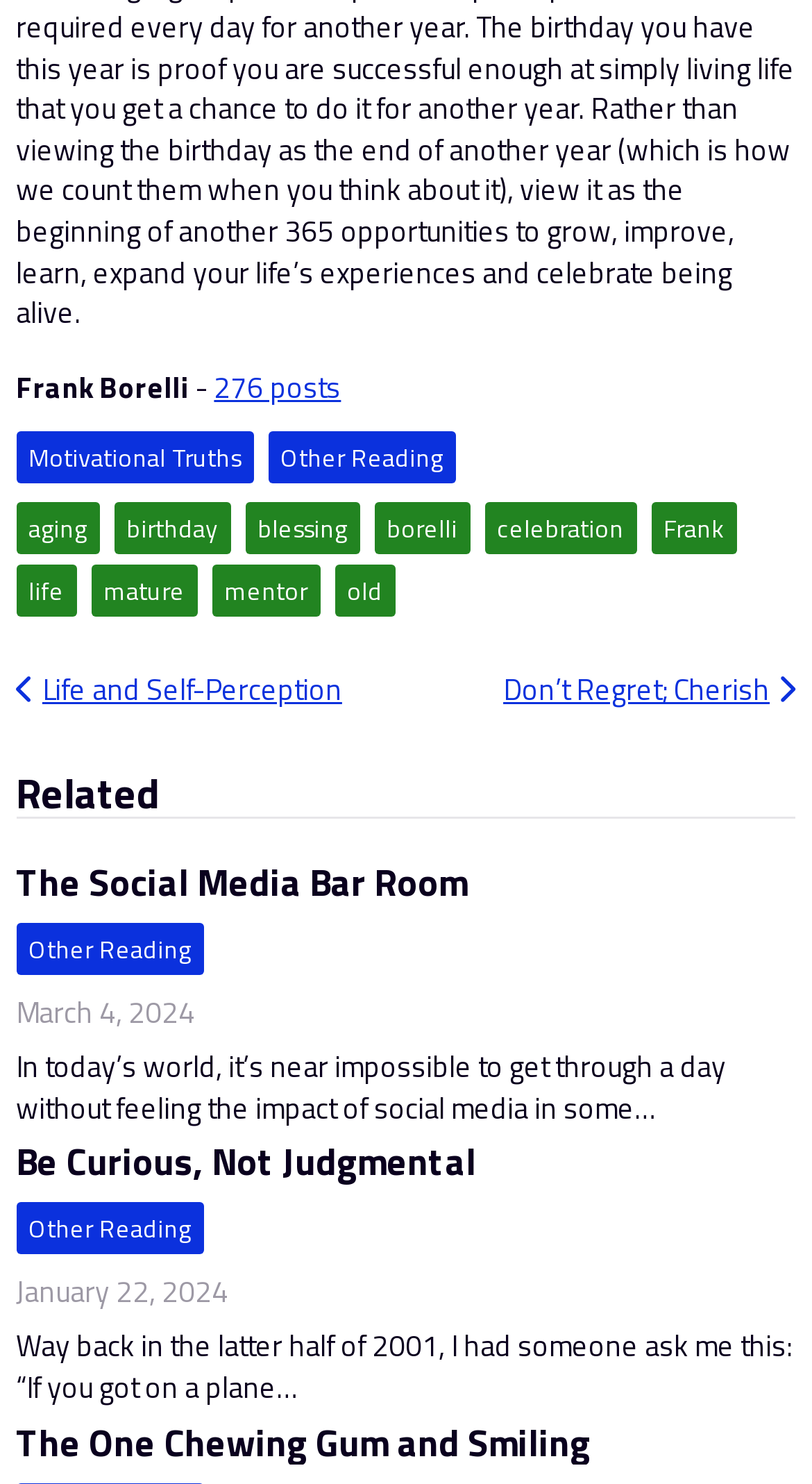Using the provided element description: "Be Curious, Not Judgmental", identify the bounding box coordinates. The coordinates should be four floats between 0 and 1 in the order [left, top, right, bottom].

[0.02, 0.764, 0.587, 0.802]